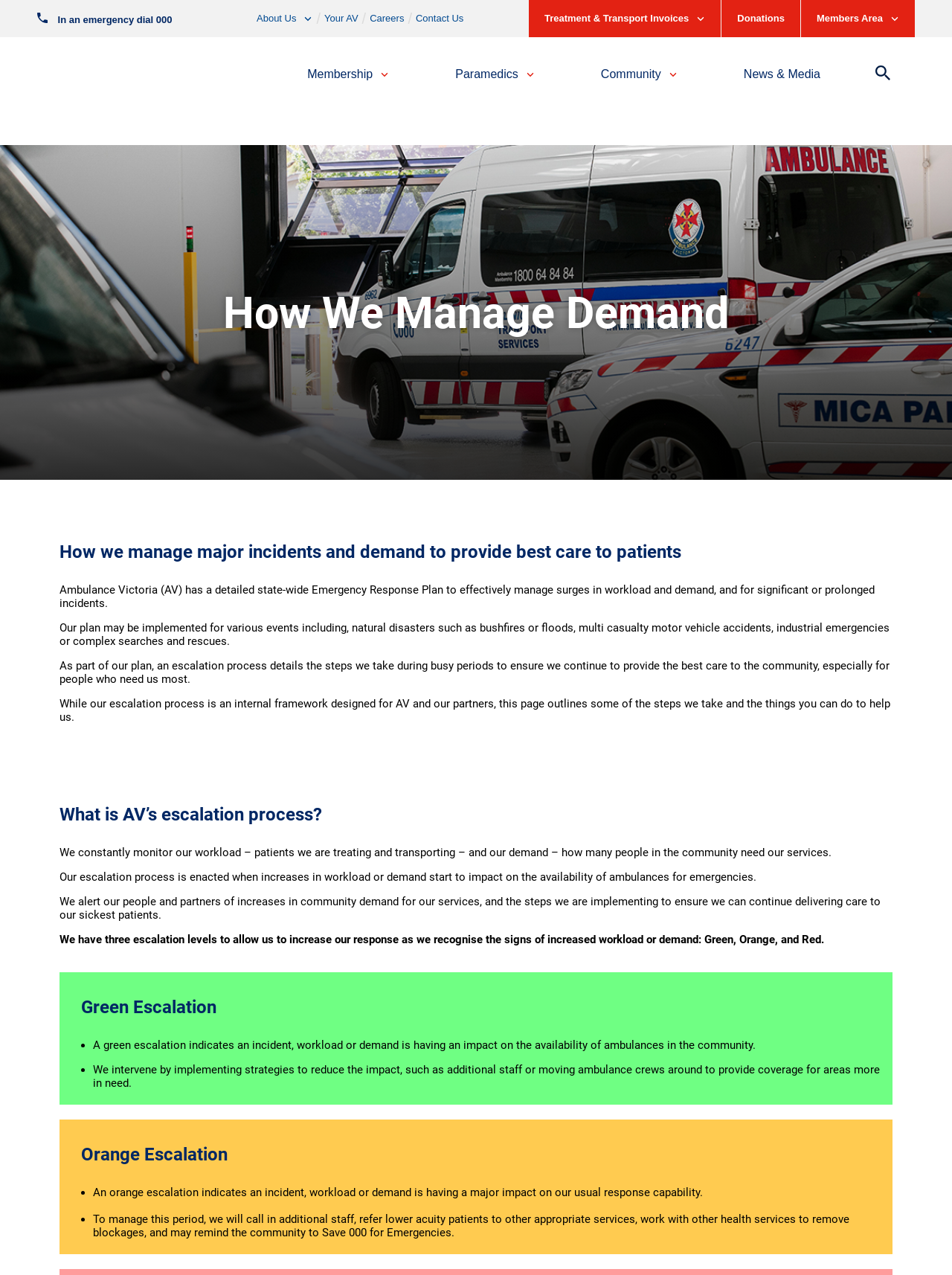Please pinpoint the bounding box coordinates for the region I should click to adhere to this instruction: "Read news and media".

[0.781, 0.053, 0.862, 0.067]